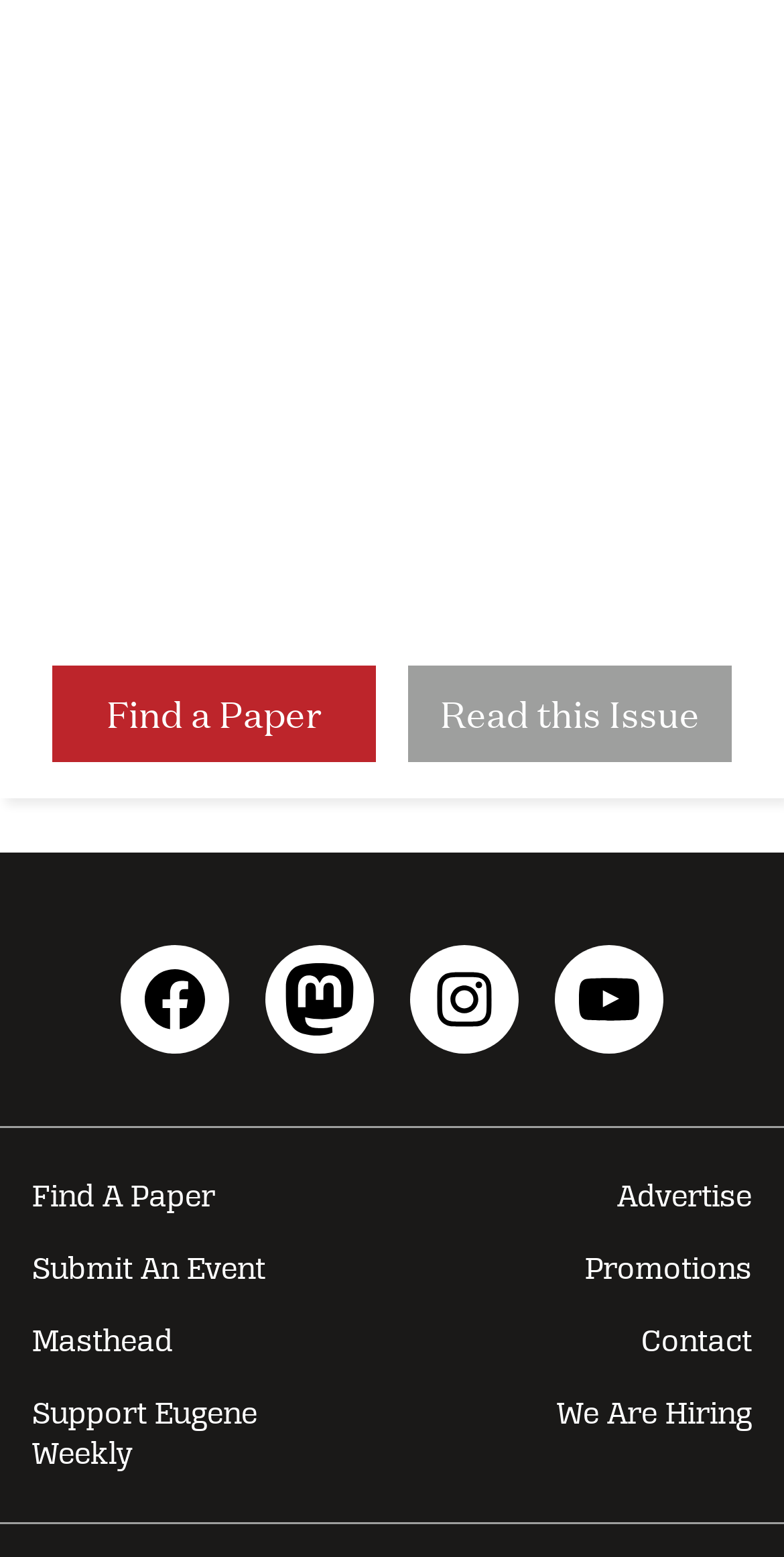Using the element description: "We Are Hiring", determine the bounding box coordinates for the specified UI element. The coordinates should be four float numbers between 0 and 1, [left, top, right, bottom].

[0.5, 0.885, 1.0, 0.932]